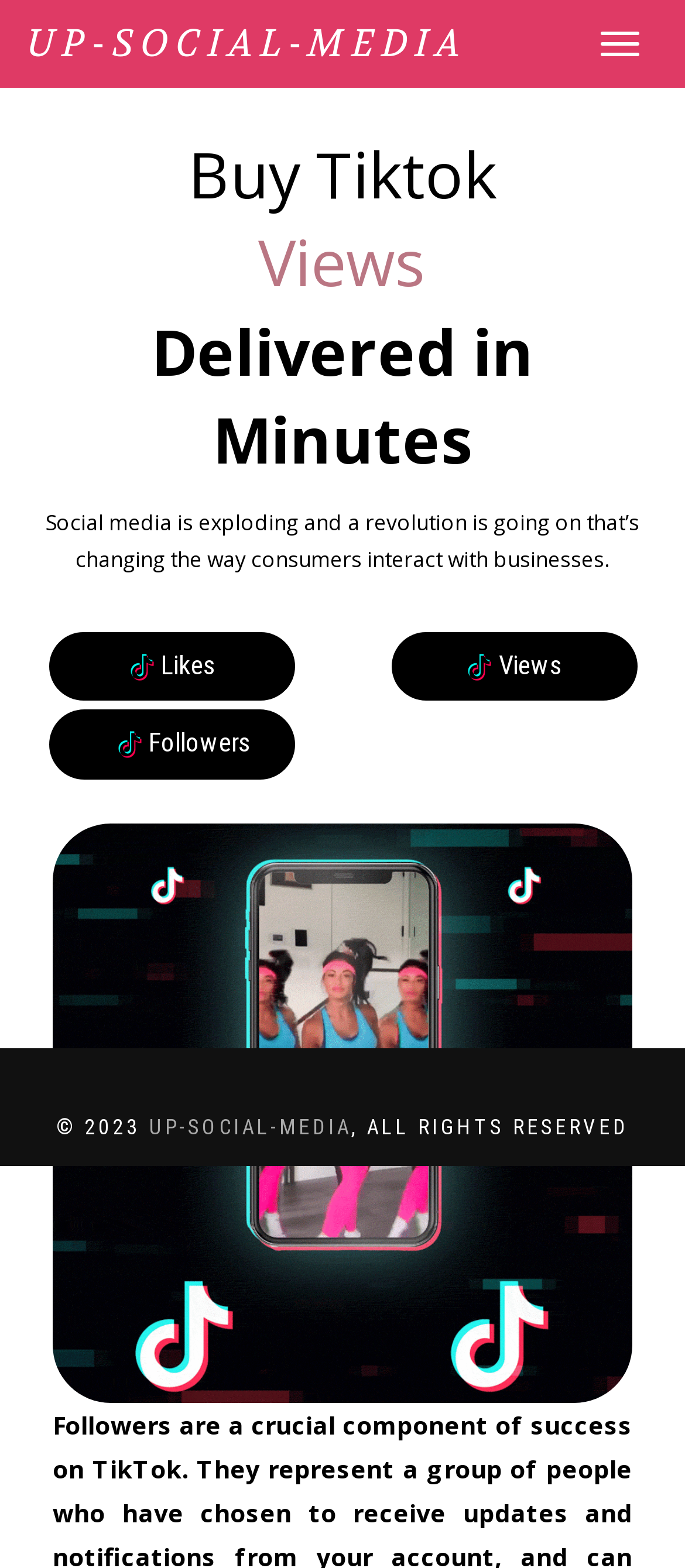Summarize the webpage with a detailed and informative caption.

The webpage is about UP-SOCIAL-MEDIA, a platform that offers social media services. At the top right corner, there is a "Toggle navigation" button. Next to it, on the top left, is a link with the text "UP-SOCIAL-MEDIA". 

Below the top navigation, there is a prominent heading that reads "Buy Tiktok Delivered in Minutes". Underneath this heading, there is a paragraph of text that explains the significance of social media in today's business landscape.

Further down, there are three links with buttons and images, arranged horizontally. The first link is "Likes", accompanied by a button and an image. The second link is "Views", also accompanied by a button and an image. The third link is "Followers", with a button and an image as well. These links and buttons are positioned in the middle of the page.

Below these links, there is a large image that takes up most of the page's width. At the very bottom of the page, there is a footer section that contains a copyright notice, "© 2023", followed by a link to "UP-SOCIAL-MEDIA" and the text "ALL RIGHTS RESERVED".